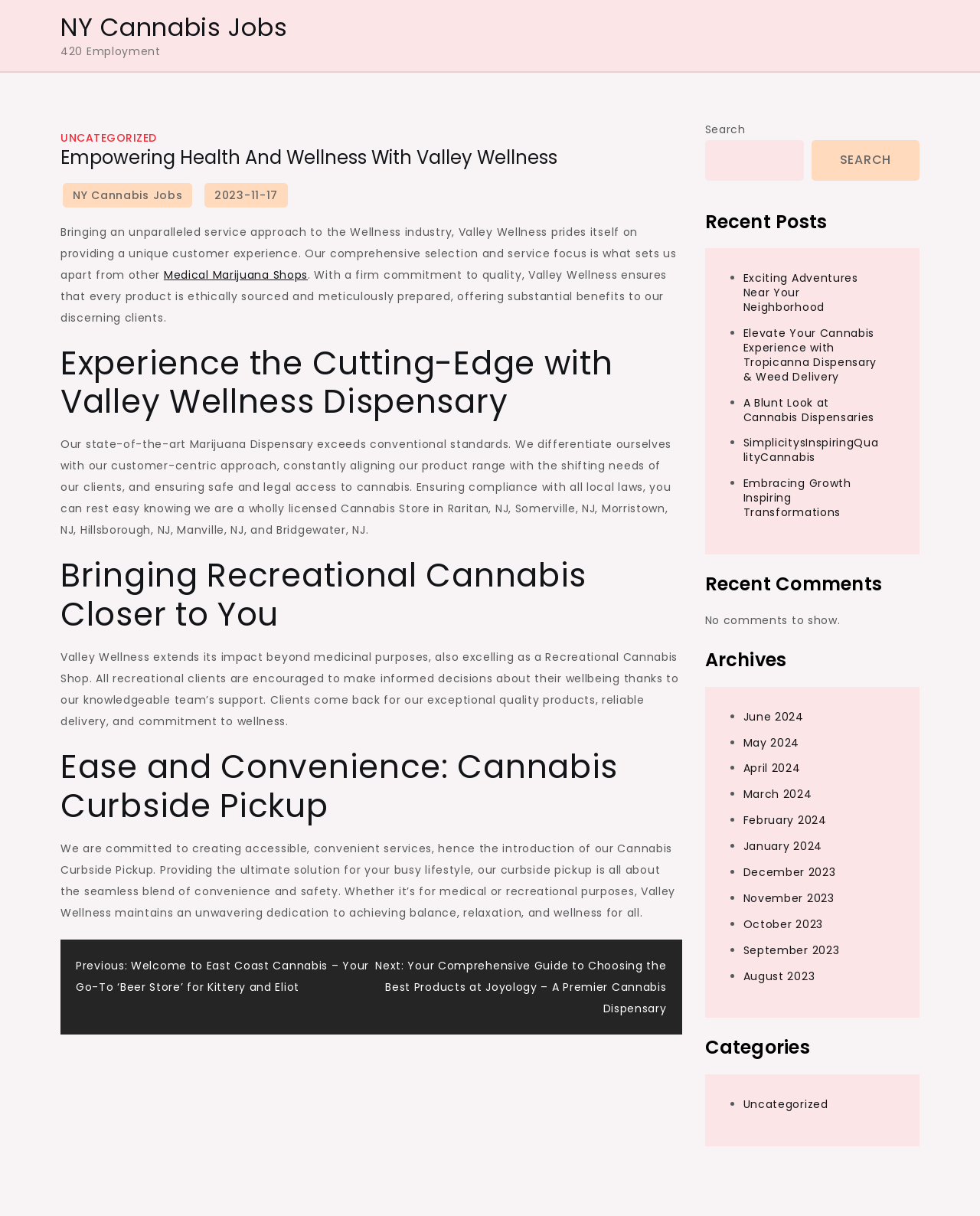Give an extensive and precise description of the webpage.

The webpage is about Valley Wellness, a company that provides health and wellness services, particularly in the cannabis industry. At the top of the page, there is a link to "NY Cannabis Jobs" and a heading that reads "Empowering Health And Wellness With Valley Wellness". 

Below this heading, there is a paragraph of text that describes Valley Wellness's approach to the wellness industry, focusing on customer experience and comprehensive selection. 

To the right of this text, there are two links: "NY Cannabis Jobs" and "2023-11-17". The latter link has a time element associated with it. 

Further down the page, there are three headings: "Experience the Cutting-Edge with Valley Wellness Dispensary", "Bringing Recreational Cannabis Closer to You", and "Ease and Convenience: Cannabis Curbside Pickup". Each of these headings is followed by a block of text that describes Valley Wellness's services and approach in more detail.

On the right-hand side of the page, there is a navigation section with links to previous and next posts. 

Below this navigation section, there is a complementary section that contains a search bar, a heading that reads "Recent Posts", and a list of links to recent posts. There is also a heading that reads "Recent Comments", but it appears that there are no comments to show. 

Further down the page, there are headings for "Archives" and "Categories", each followed by a list of links to specific months and categories, respectively.